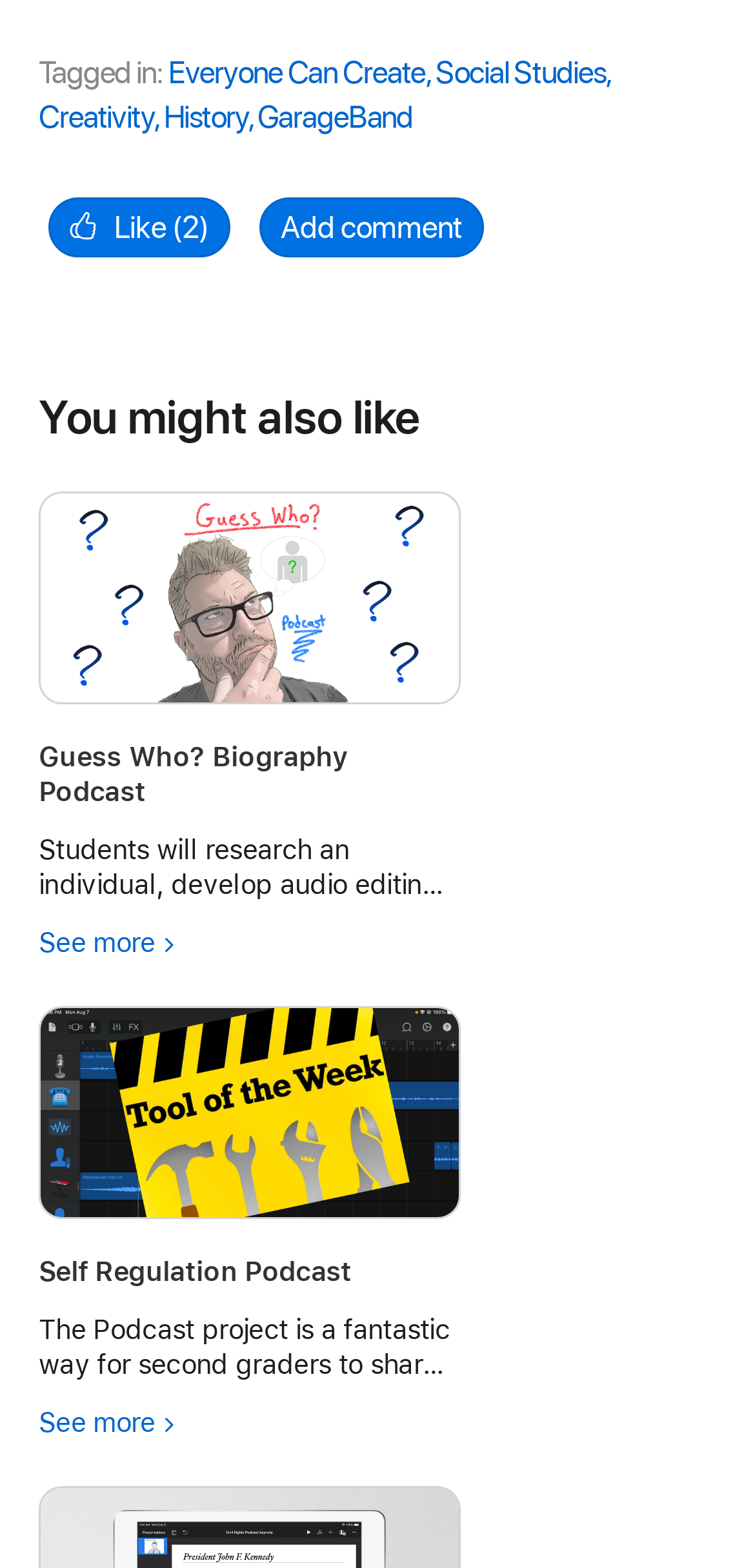Identify and provide the bounding box for the element described by: "History,".

[0.217, 0.063, 0.341, 0.087]